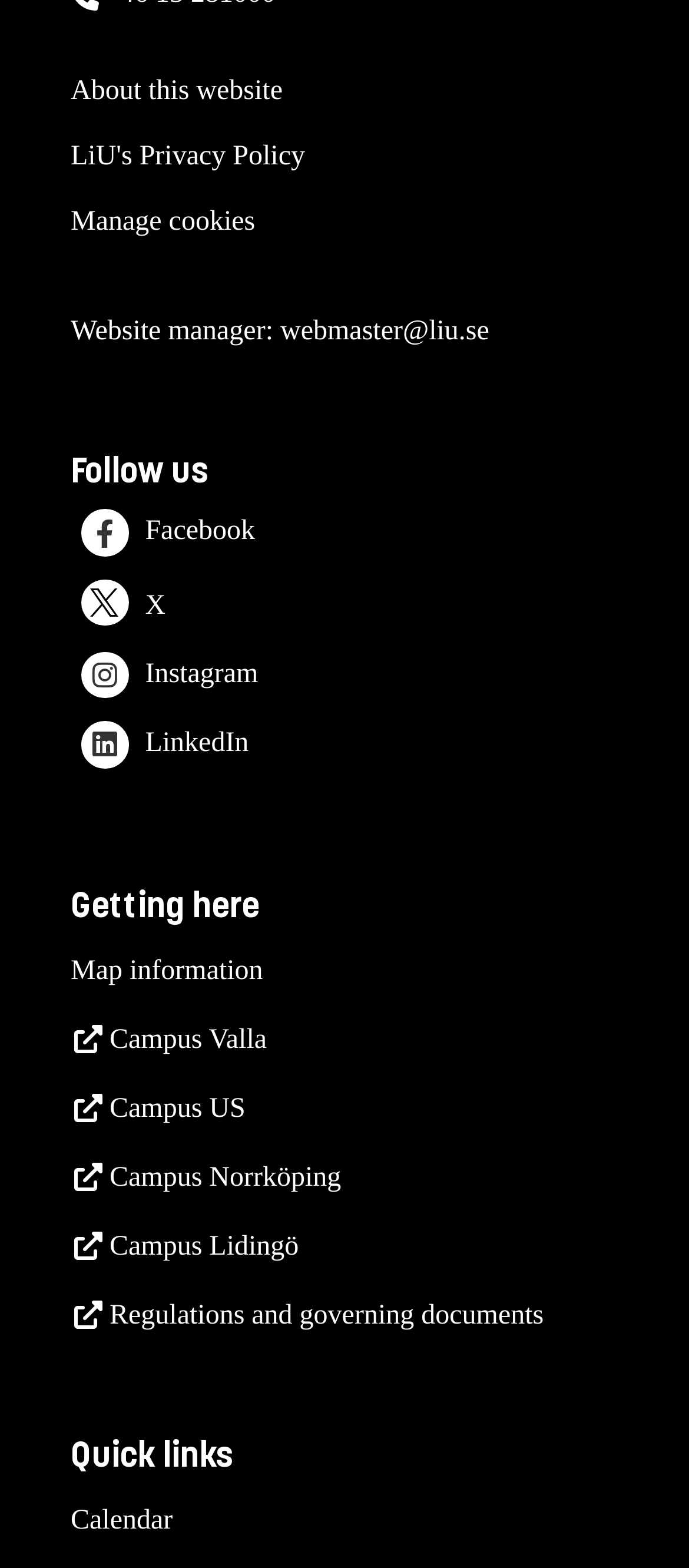Respond to the question below with a single word or phrase:
What is the last quick link listed?

Calendar